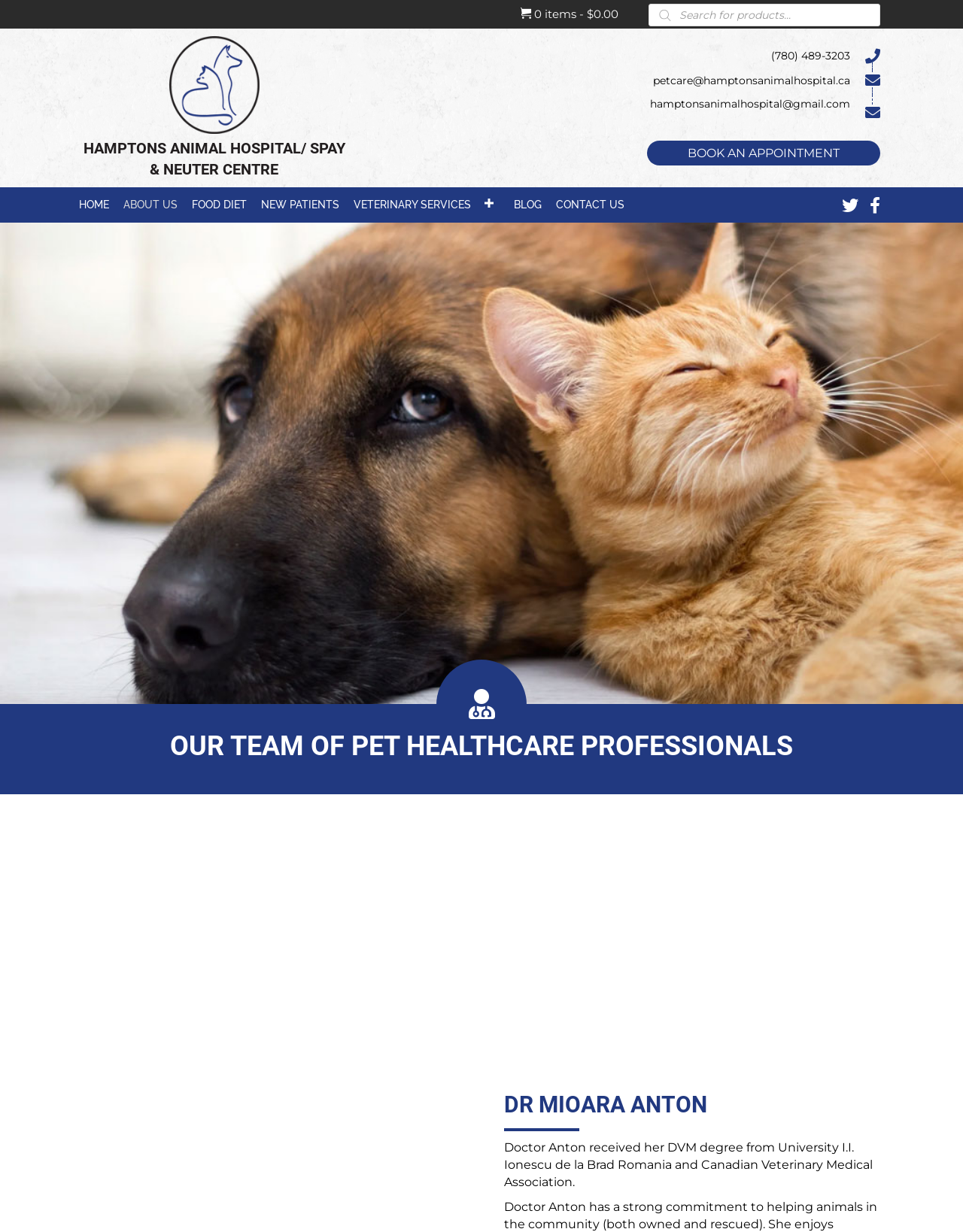Carefully examine the image and provide an in-depth answer to the question: What can someone do on the webpage?

I found the answer by looking at the button element 'book an appointment' which is a prominent element on the webpage, indicating that someone can book an appointment on the webpage.